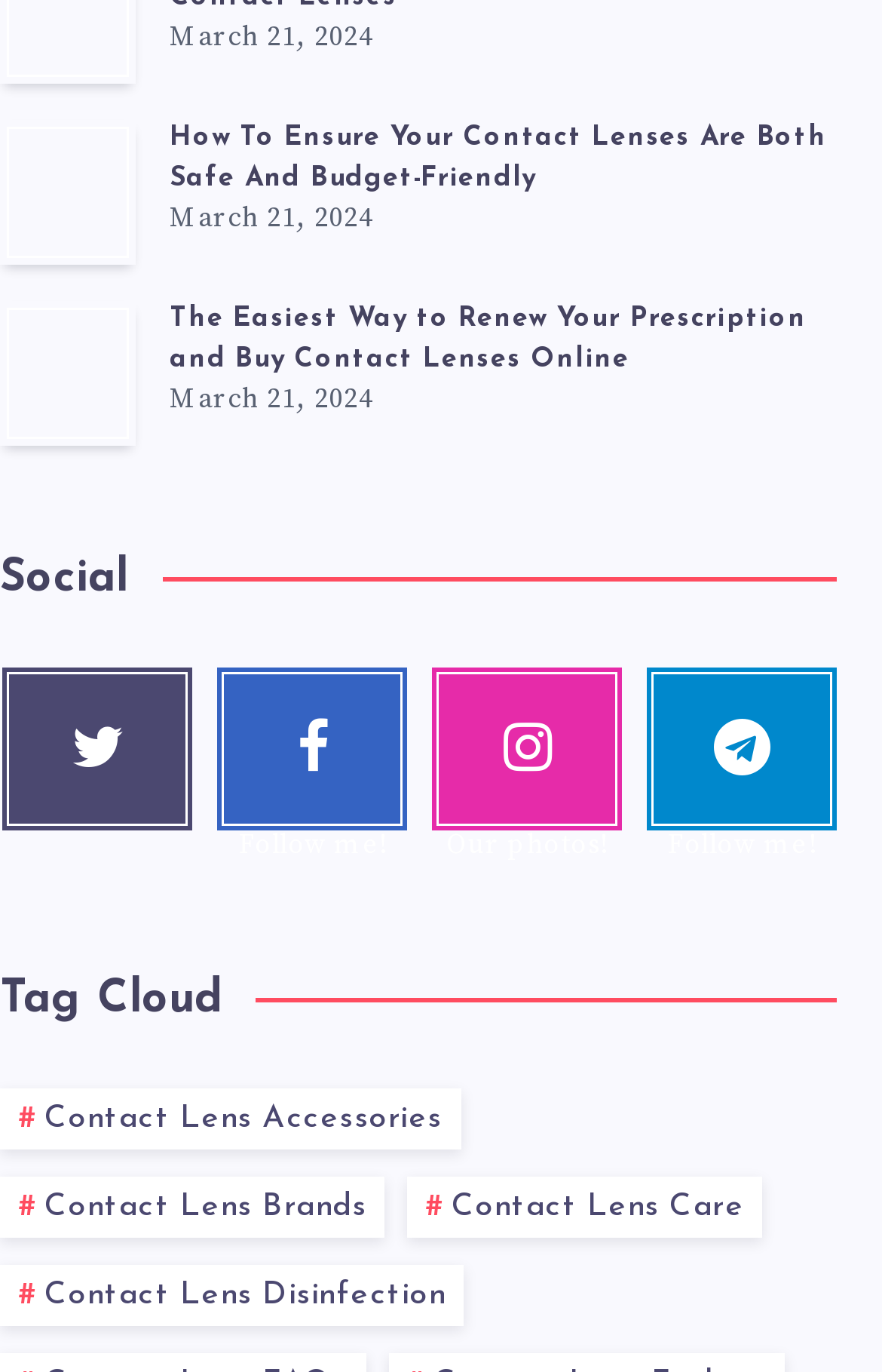Locate the bounding box coordinates of the area you need to click to fulfill this instruction: 'Read the article about contact lenses'. The coordinates must be in the form of four float numbers ranging from 0 to 1: [left, top, right, bottom].

[0.0, 0.088, 0.154, 0.193]